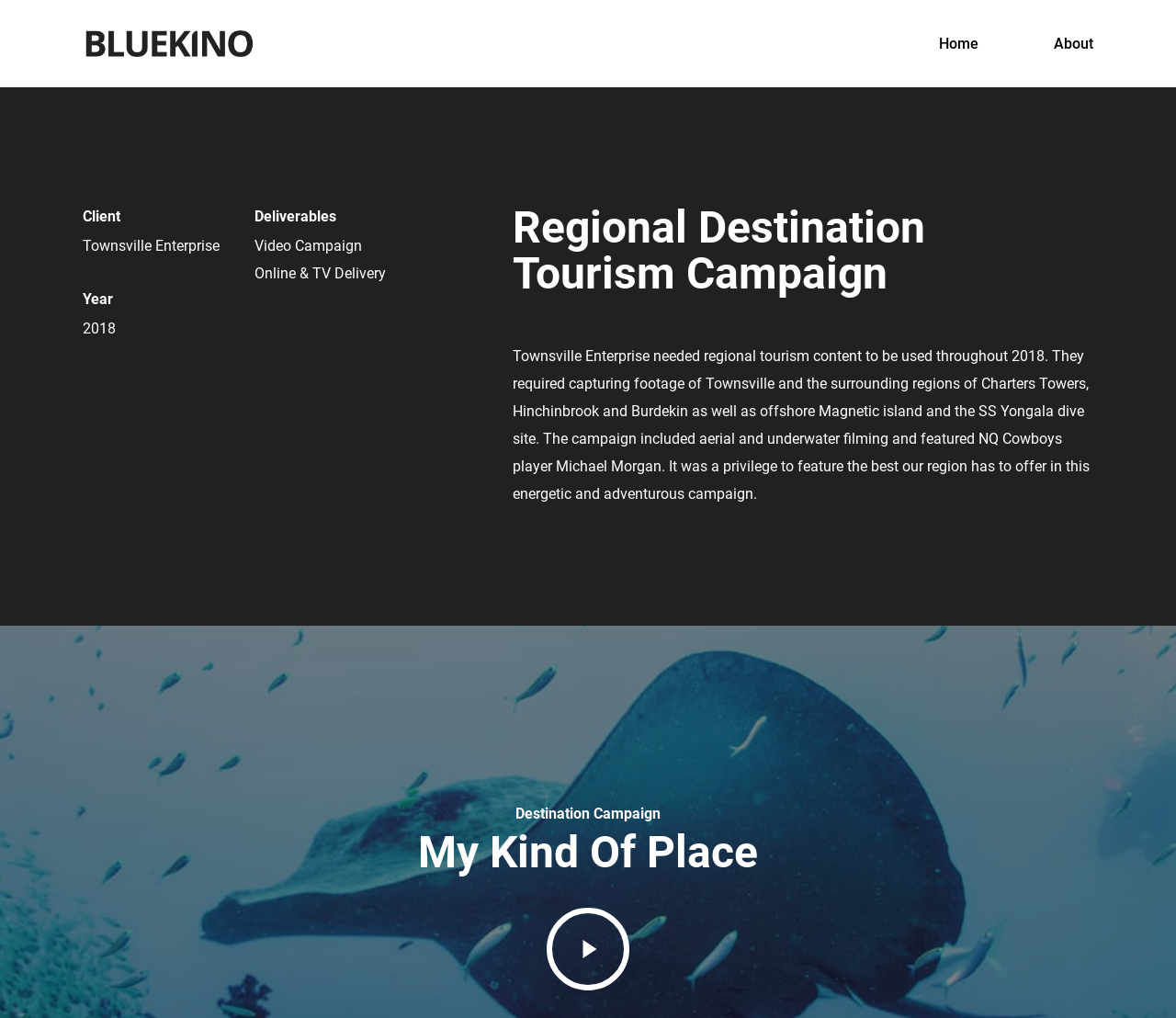Utilize the information from the image to answer the question in detail:
What was the year of the campaign?

I found the answer by looking at the 'Year' heading and the corresponding static text '2018' below it.